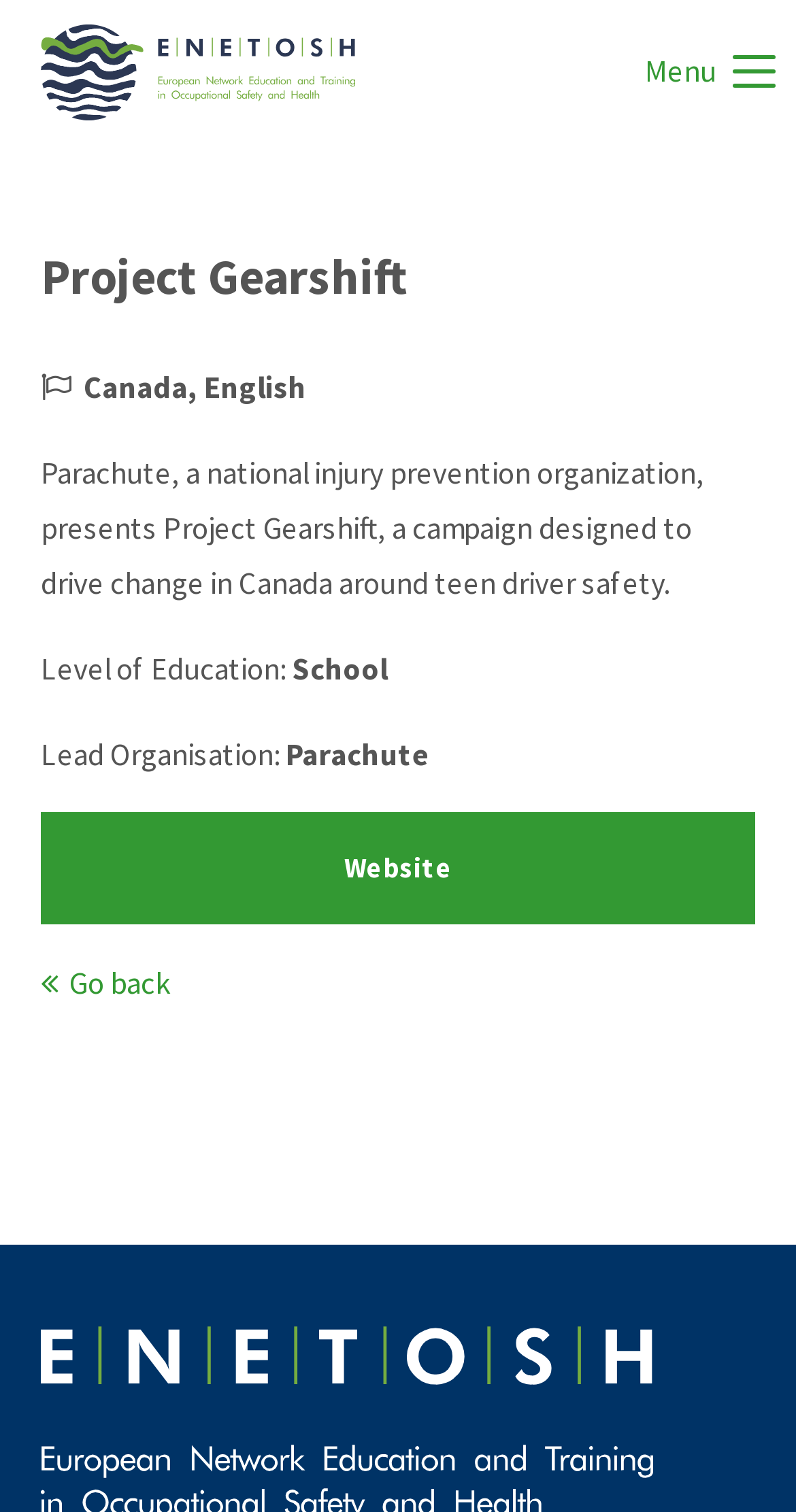Provide a one-word or short-phrase response to the question:
What is the name of the campaign?

Project Gearshift